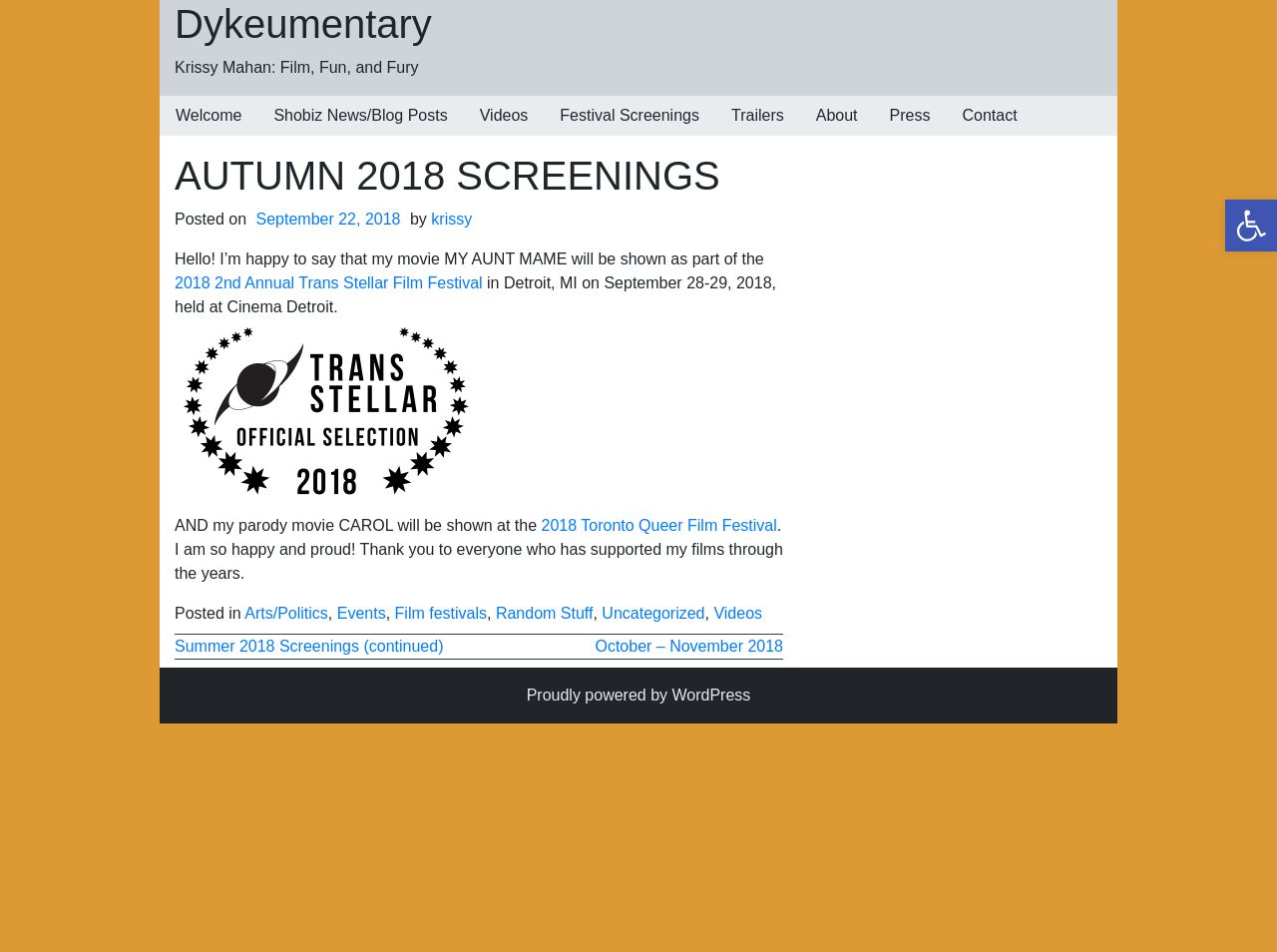Please specify the bounding box coordinates in the format (top-left x, top-left y, bottom-right x, bottom-right y), with all values as floating point numbers between 0 and 1. Identify the bounding box of the UI element described by: Open toolbar Accessibility Tools

[0.959, 0.21, 1.0, 0.264]